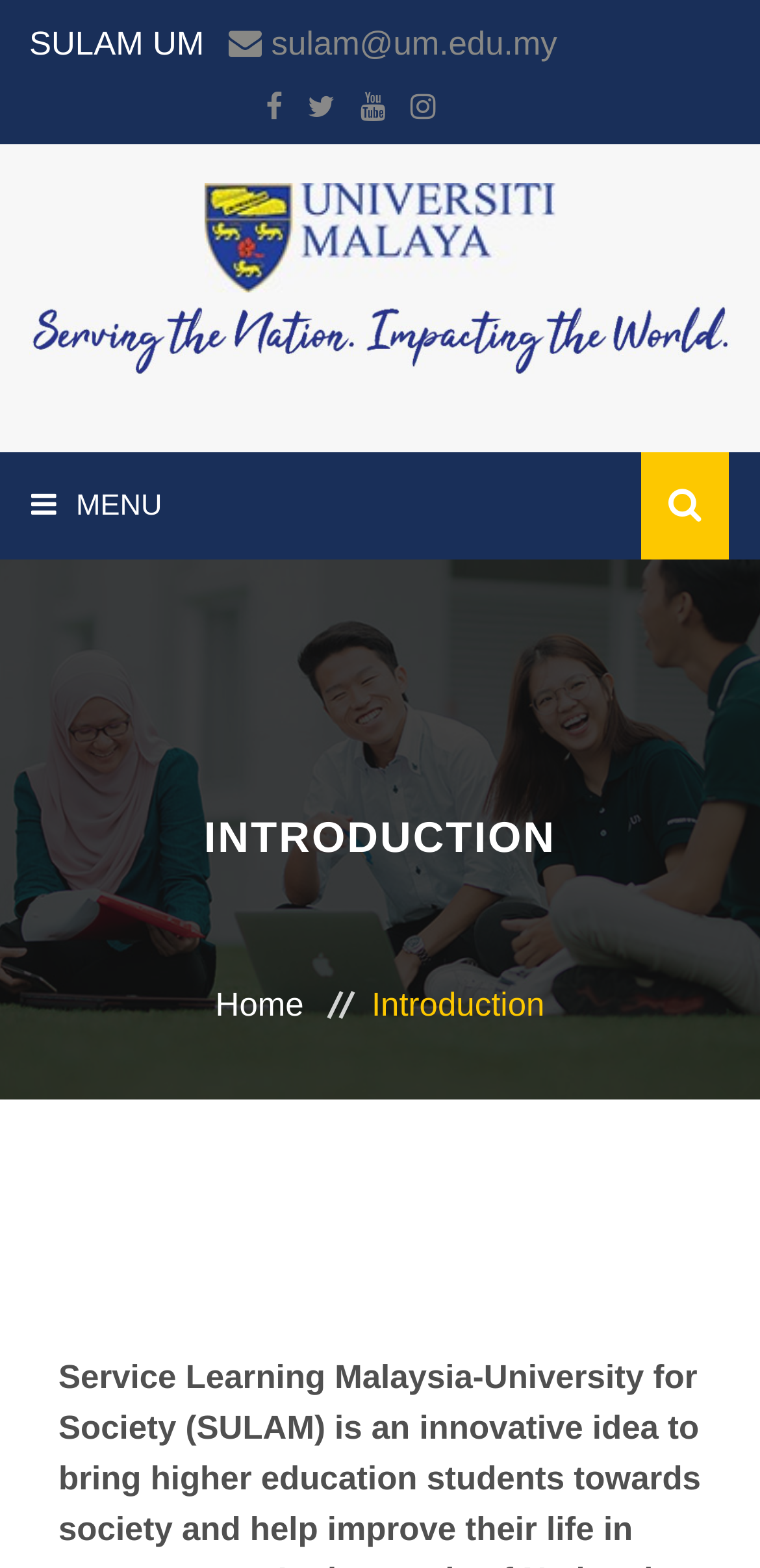Locate the bounding box coordinates of the clickable area needed to fulfill the instruction: "view READING MATERIAL".

[0.038, 0.494, 0.859, 0.562]